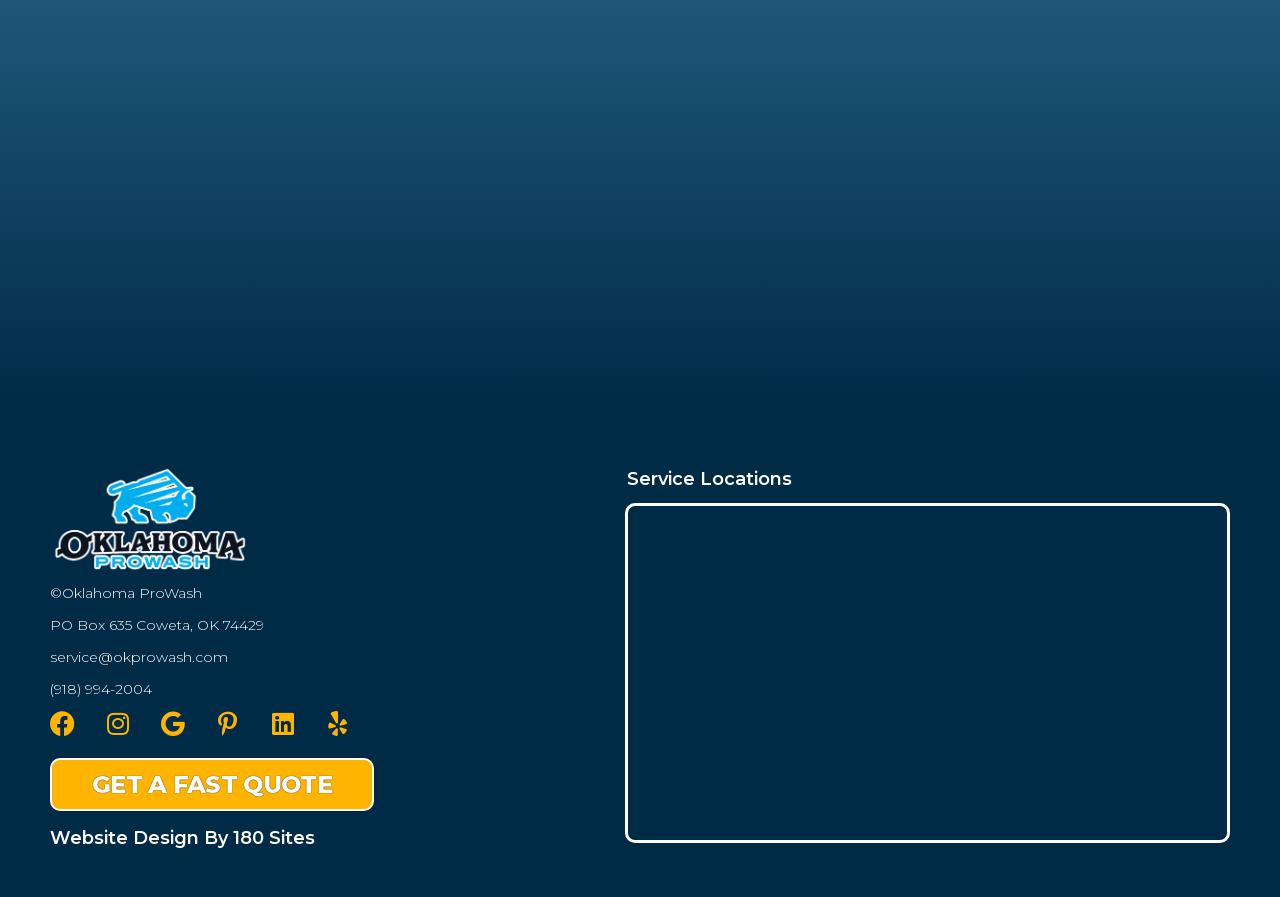Specify the bounding box coordinates of the region I need to click to perform the following instruction: "View our Facebook page". The coordinates must be four float numbers in the range of 0 to 1, i.e., [left, top, right, bottom].

[0.039, 0.793, 0.059, 0.82]